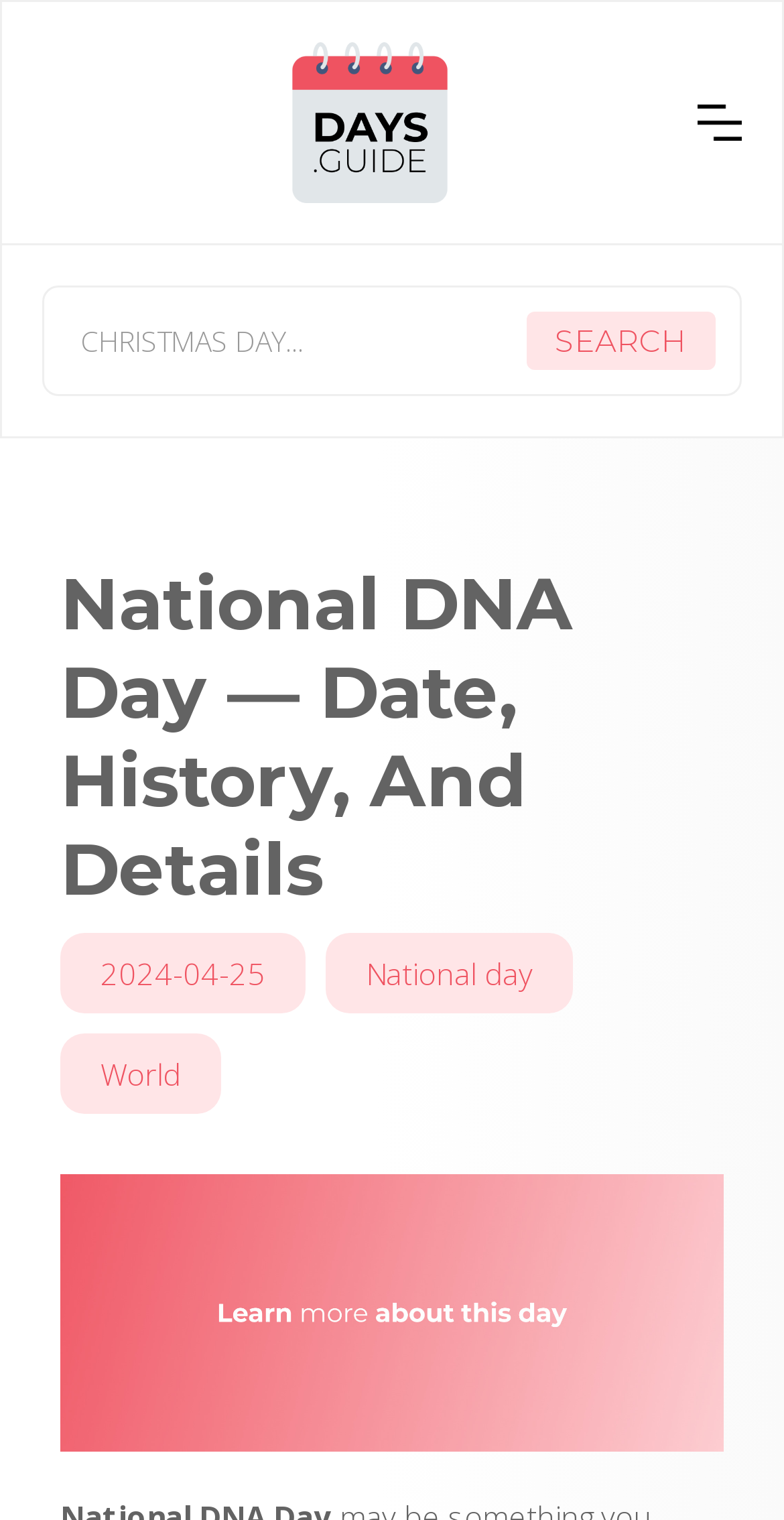Is there a search function on this webpage?
Could you give a comprehensive explanation in response to this question?

I found the answer by looking at the searchbox with the placeholder text 'CHRISTMAS DAY...' and the button 'search' next to it, which indicates that the webpage has a search function.